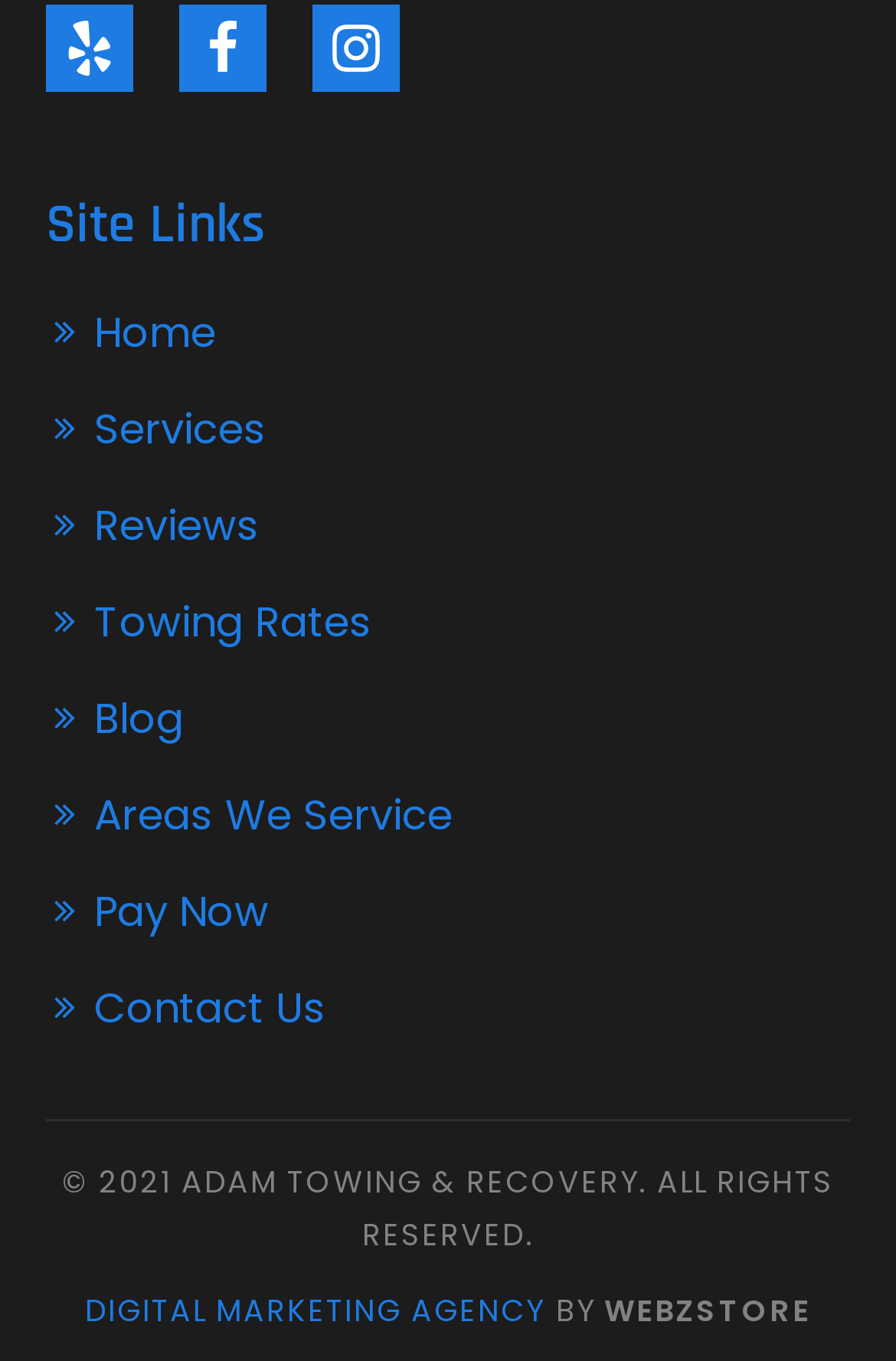Identify the bounding box coordinates of the clickable region necessary to fulfill the following instruction: "go to home page". The bounding box coordinates should be four float numbers between 0 and 1, i.e., [left, top, right, bottom].

[0.051, 0.22, 0.241, 0.266]